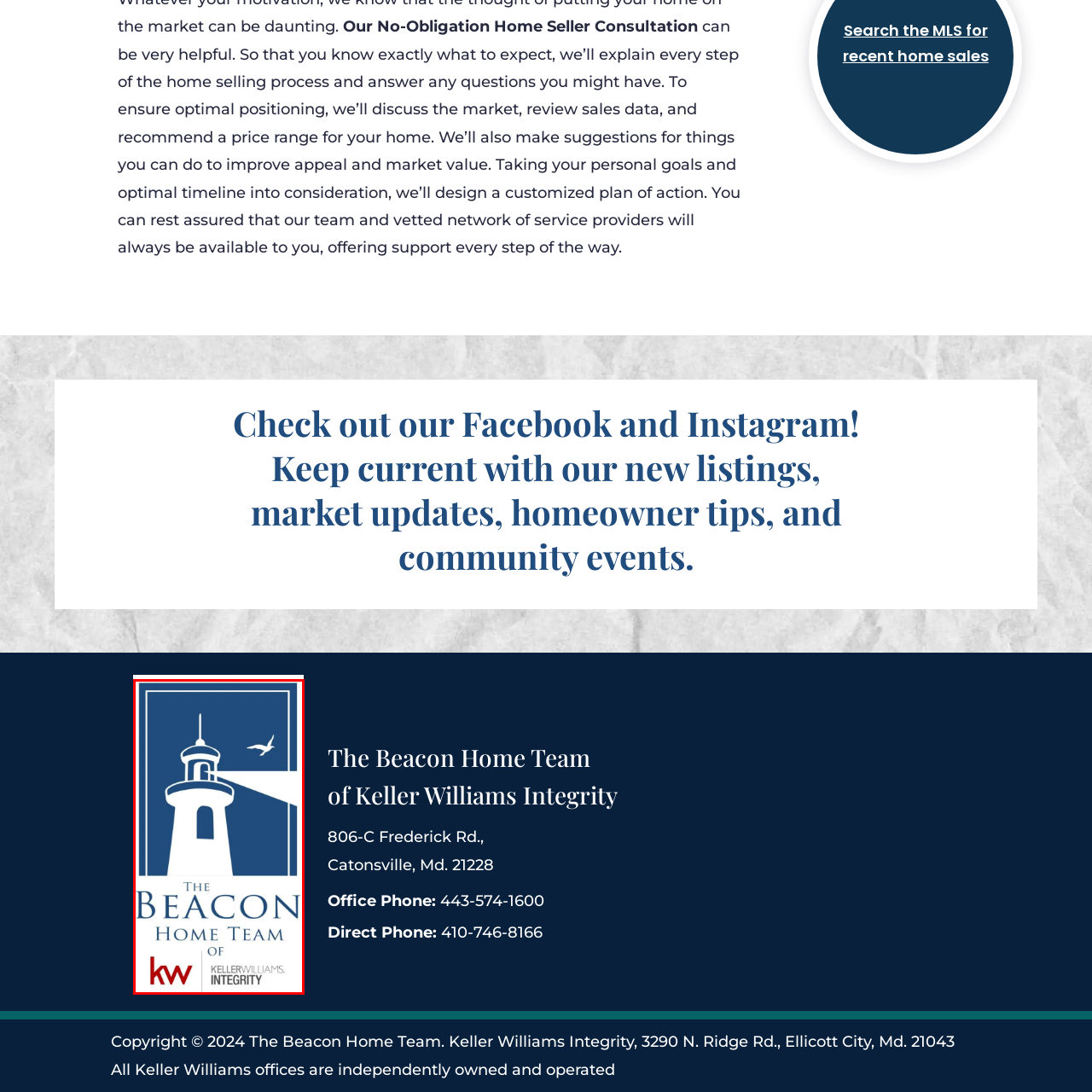Observe the image within the red boundary, What is written below the lighthouse? Respond with a one-word or short phrase answer.

The Beacon Home Team